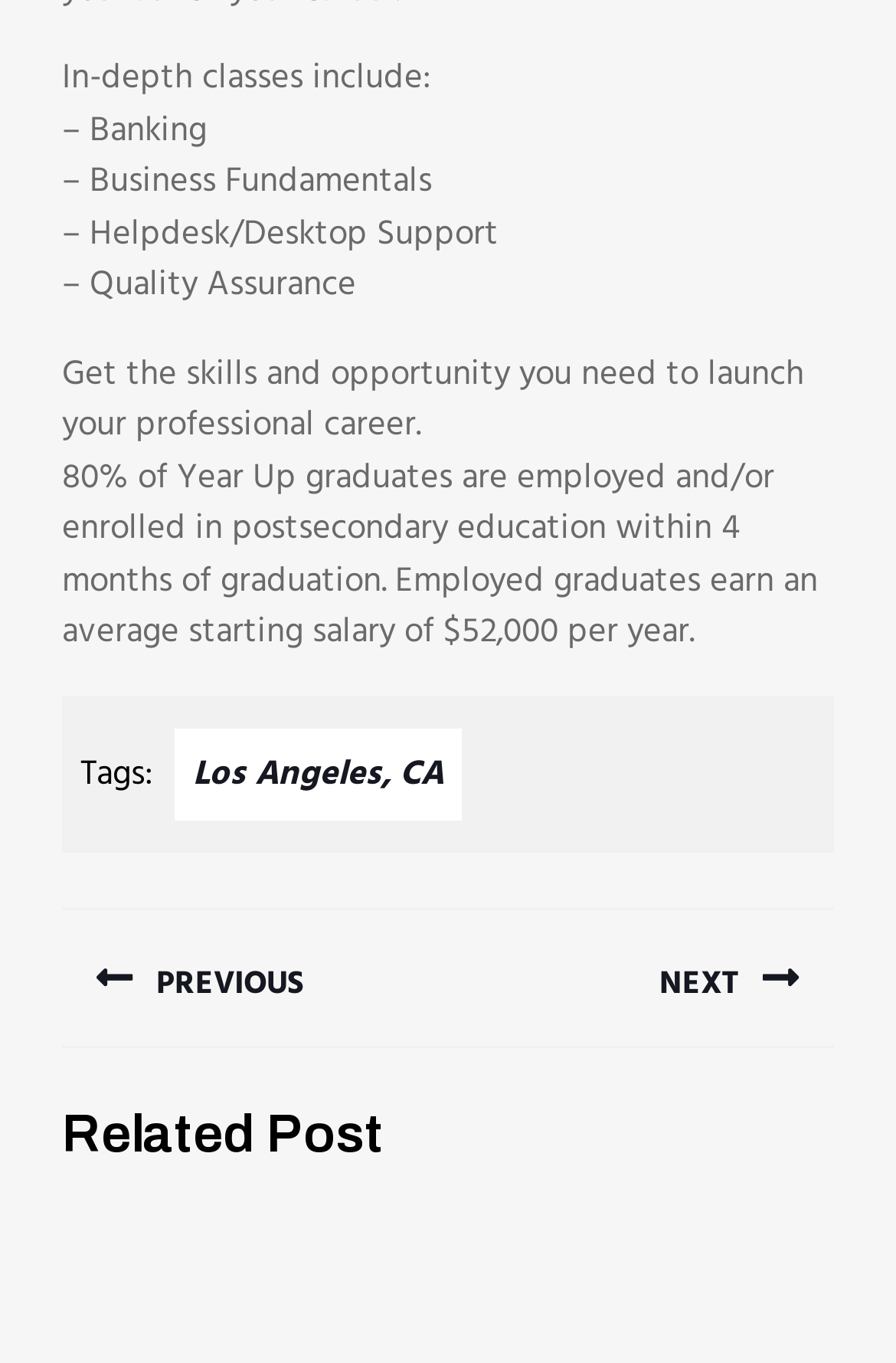What is the location mentioned in the webpage?
From the details in the image, provide a complete and detailed answer to the question.

The answer can be found in the link element with the text 'Los Angeles, CA' which is located at the coordinates [0.195, 0.534, 0.515, 0.602].